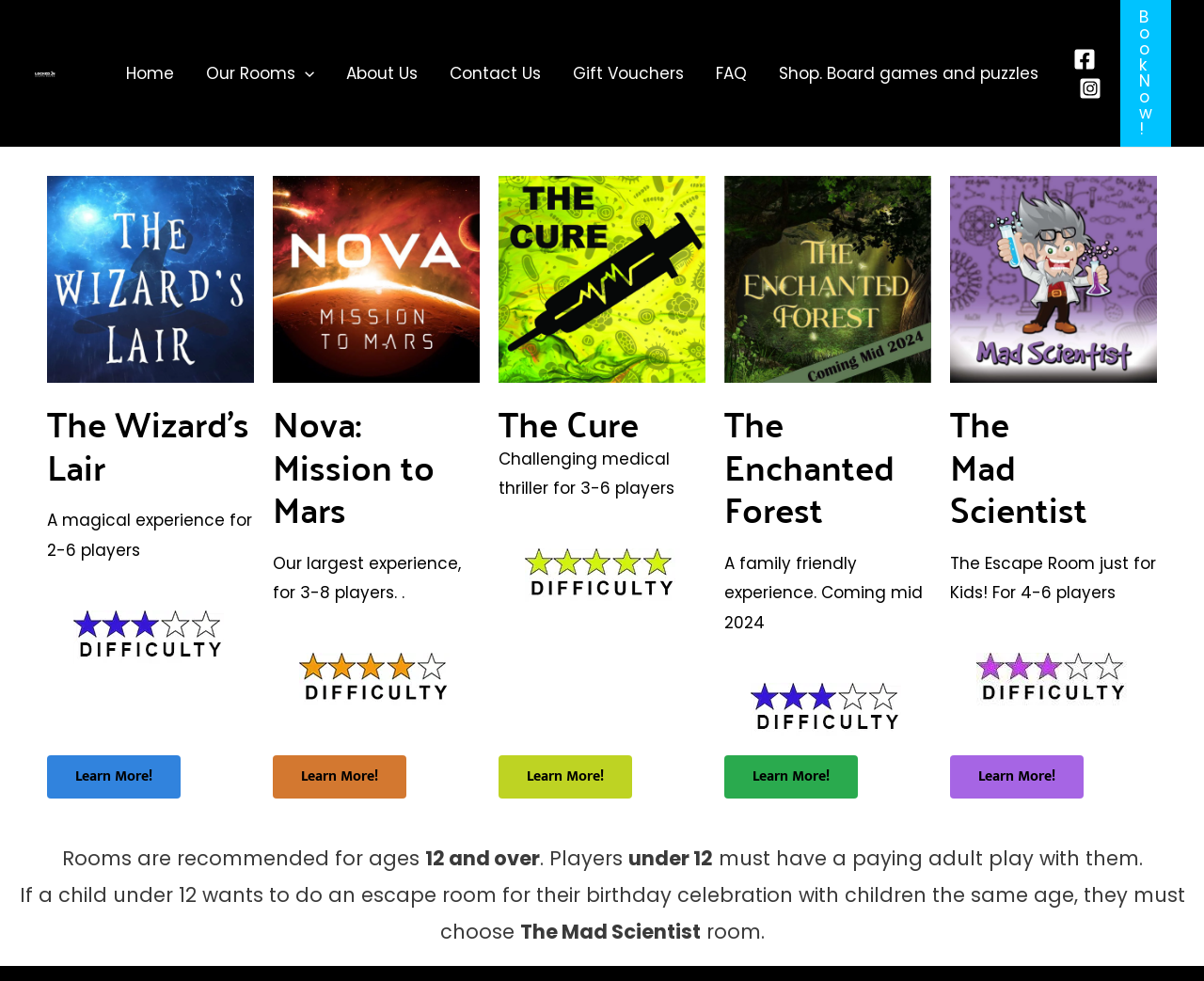Show the bounding box coordinates for the HTML element as described: "About Us".

[0.274, 0.027, 0.36, 0.123]